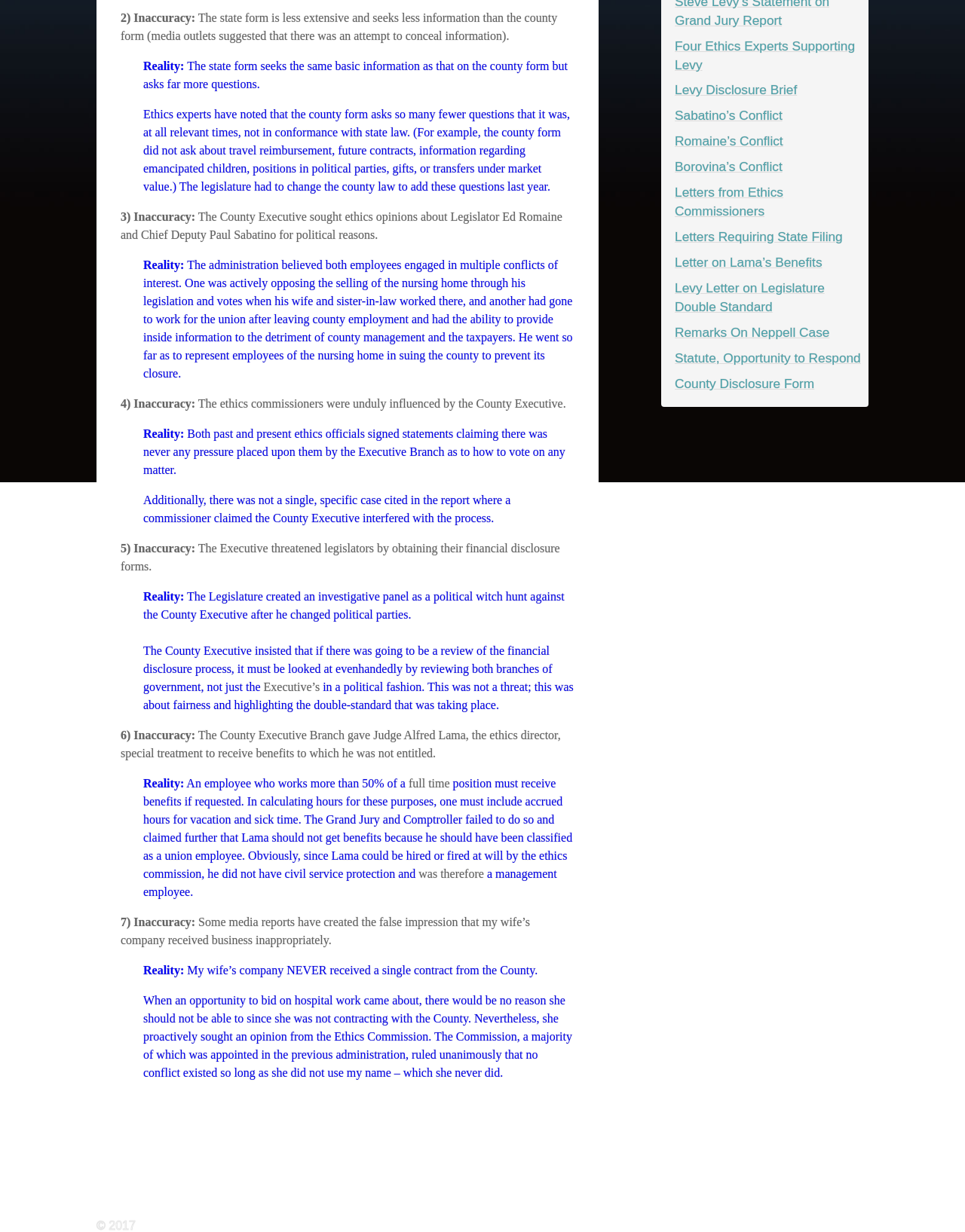Provide the bounding box coordinates of the UI element that matches the description: "Sabatino’s Conflict".

[0.699, 0.088, 0.811, 0.1]